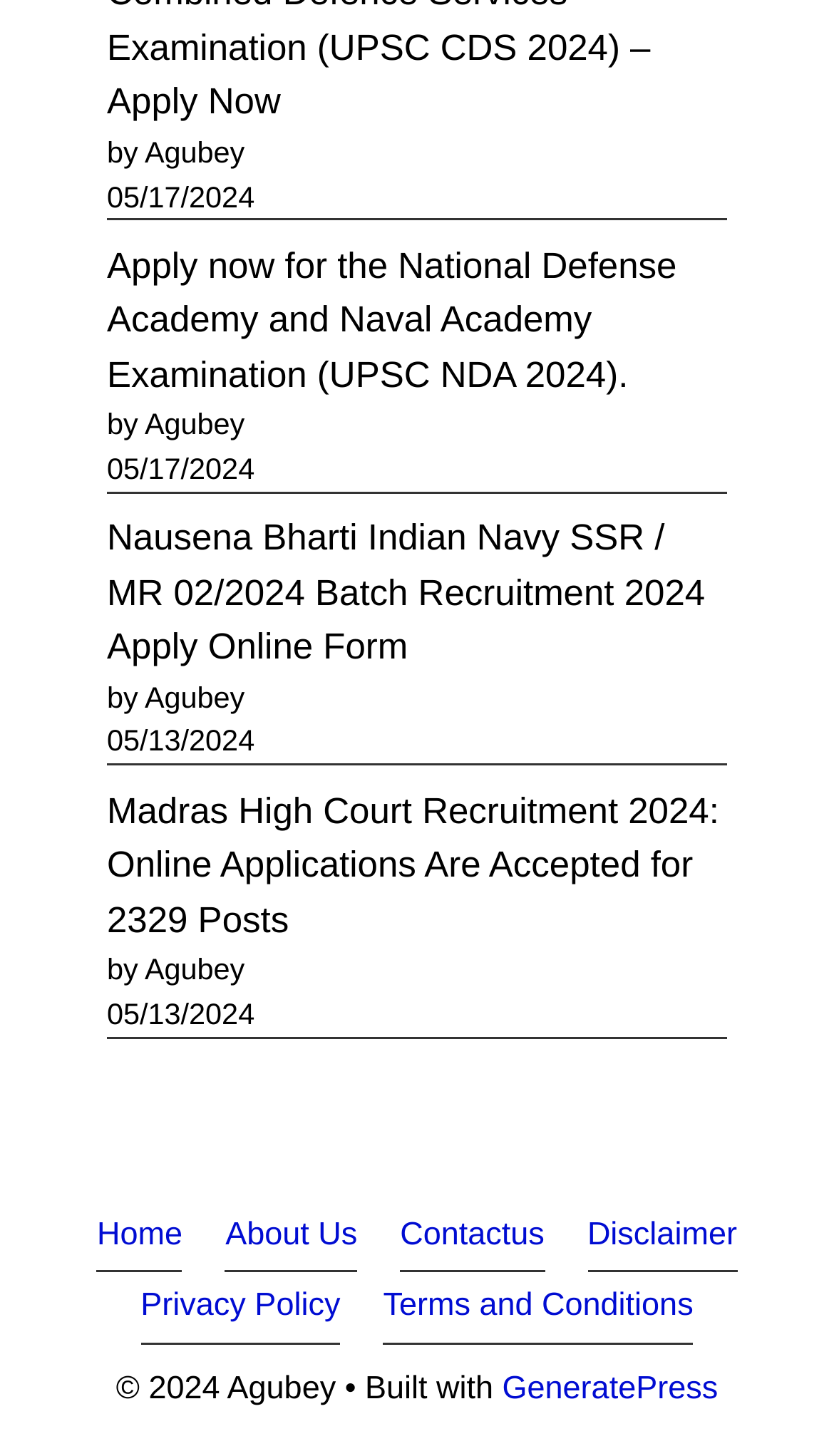What is the date of the National Defense Academy and Naval Academy Examination?
Answer the question with detailed information derived from the image.

I found the link 'Apply now for the National Defense Academy and Naval Academy Examination (UPSC NDA 2024).' and its corresponding time element which contains the date '05/17/2024'.